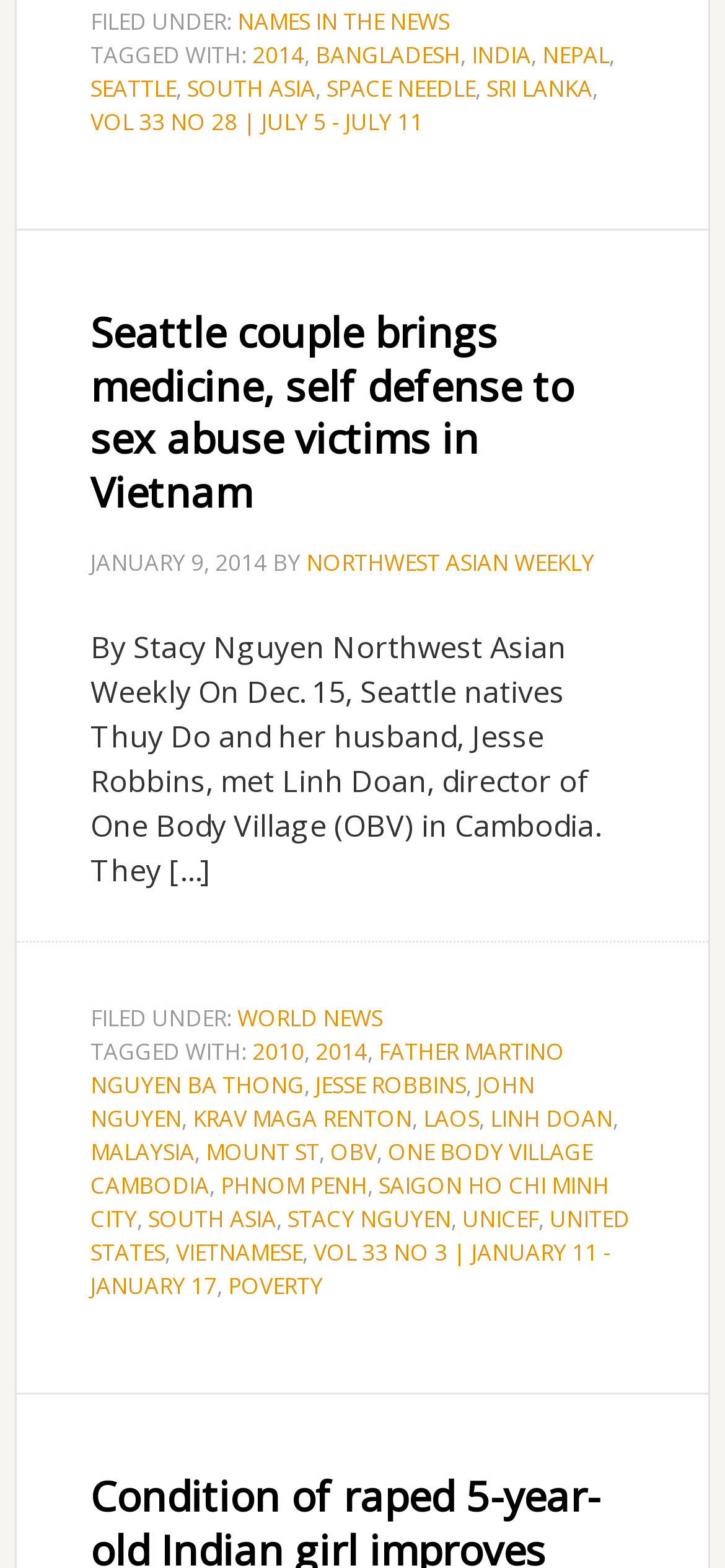What is the name of the organization mentioned in the article?
Based on the visual content, answer with a single word or a brief phrase.

One Body Village